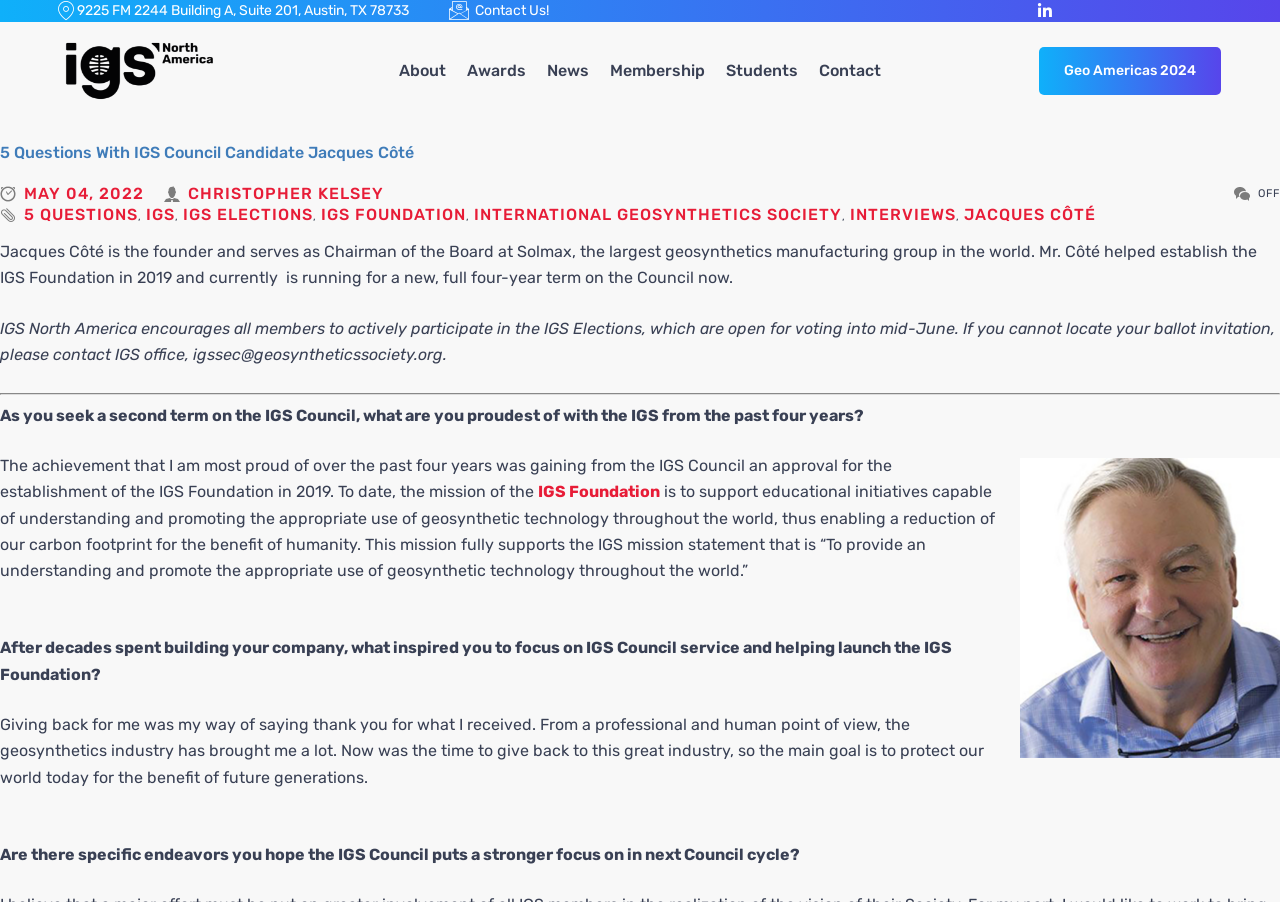Respond to the question below with a single word or phrase: What is Jacques Côté running for?

A new, full four-year term on the Council